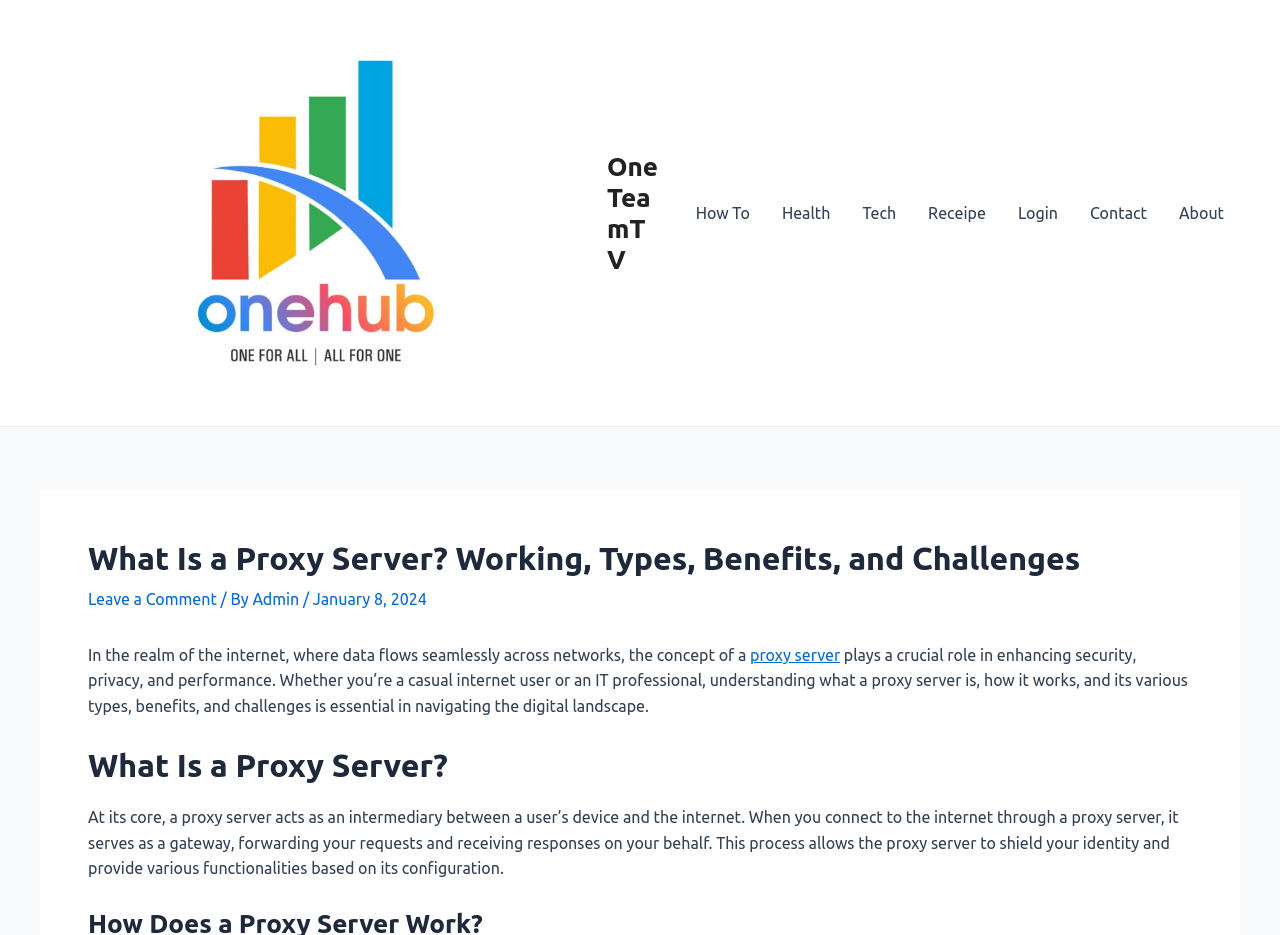Answer the question briefly using a single word or phrase: 
What is the main topic of this webpage?

Proxy Servers